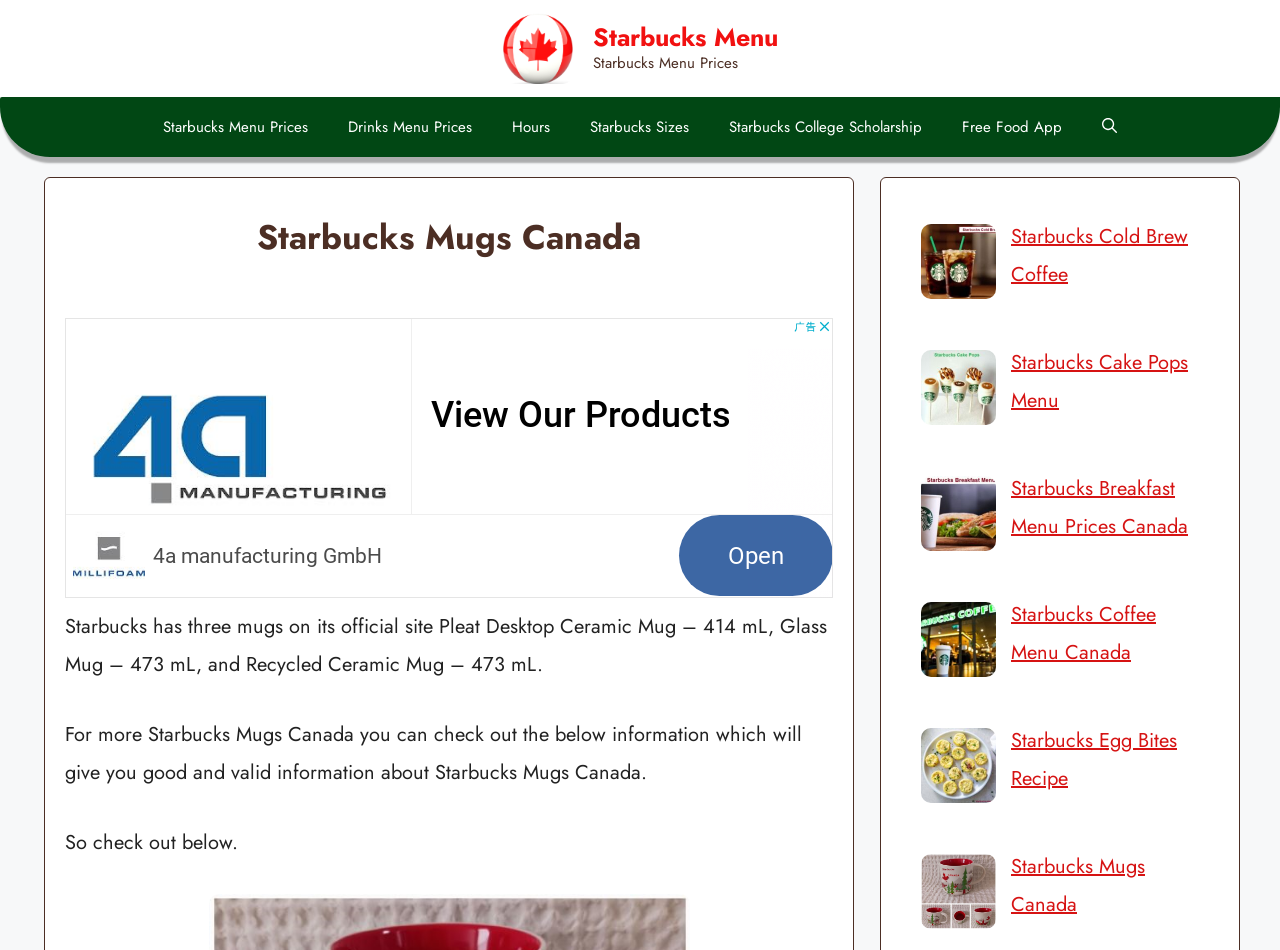How many mugs are listed on the official Starbucks site?
We need a detailed and exhaustive answer to the question. Please elaborate.

According to the webpage, Starbucks has three mugs on its official site, which are the Pleat Desktop Ceramic Mug, Glass Mug, and Recycled Ceramic Mug.